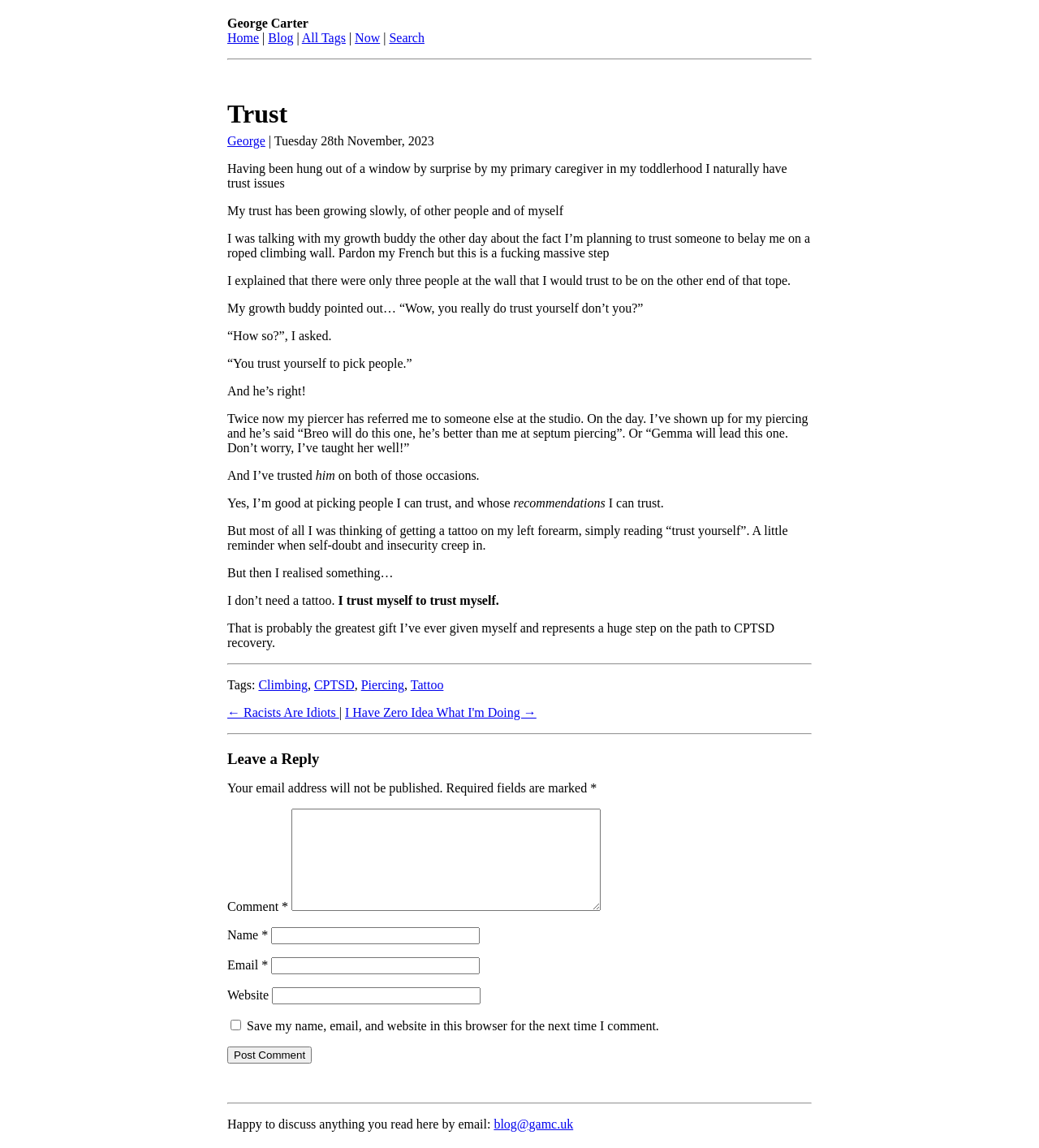What is the purpose of the 'Leave a Reply' section?
From the screenshot, provide a brief answer in one word or phrase.

To comment on the blog post